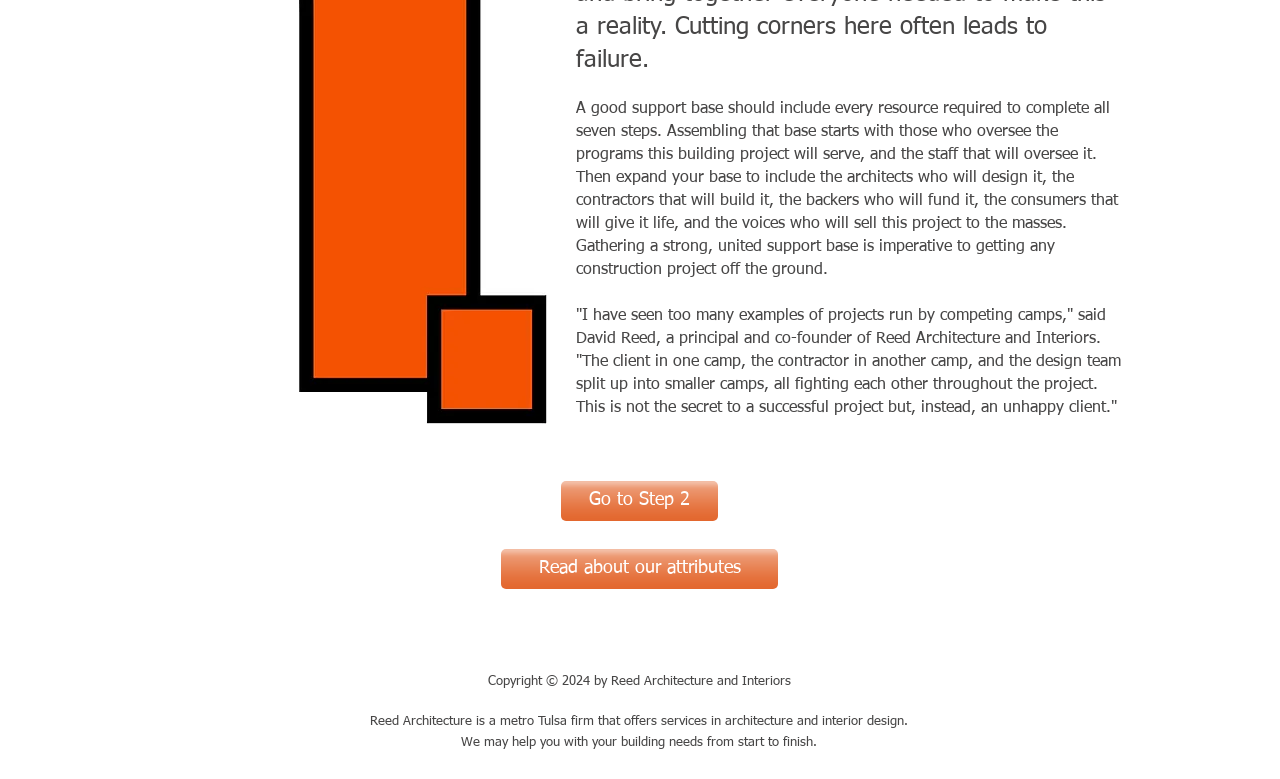Given the following UI element description: "Read about our attributes", find the bounding box coordinates in the webpage screenshot.

[0.391, 0.705, 0.608, 0.756]